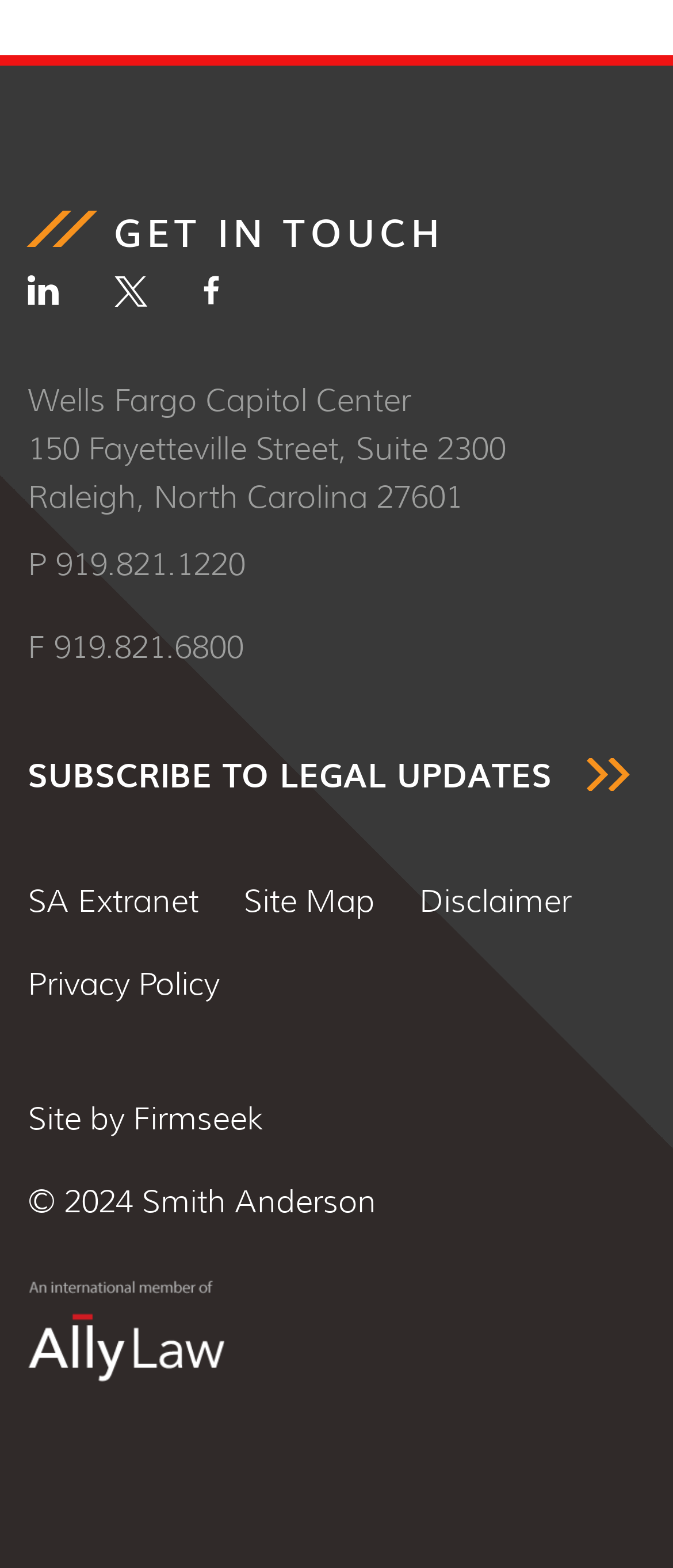Please identify the bounding box coordinates of the area I need to click to accomplish the following instruction: "Check disclaimer".

[0.623, 0.548, 0.849, 0.601]